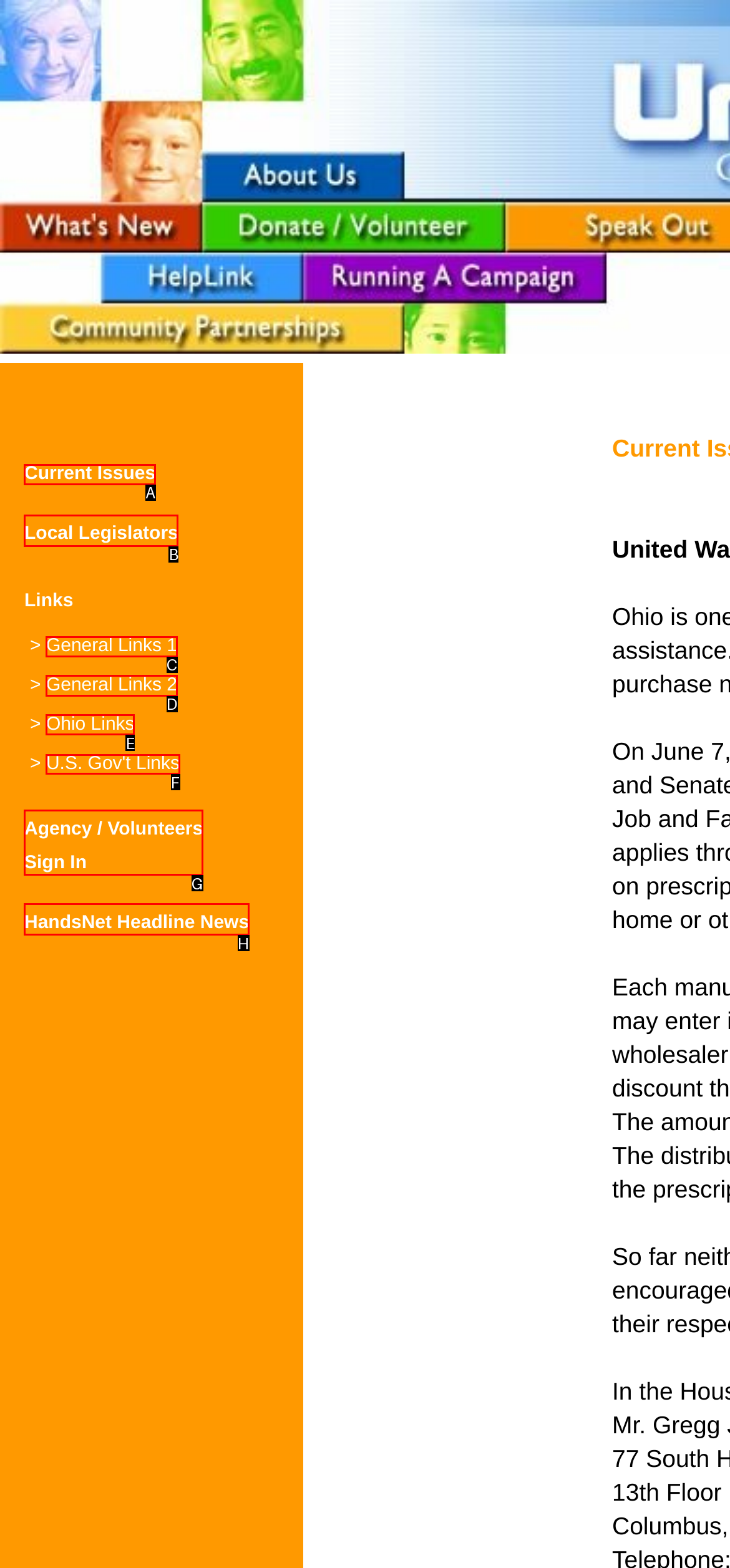For the task "Access General Links 1", which option's letter should you click? Answer with the letter only.

C